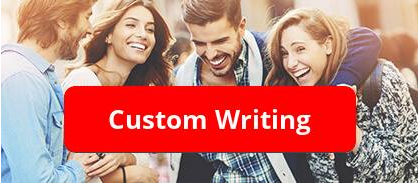Describe every aspect of the image in depth.

The image features a lively group of four young adults enjoying each other's company, conveying a sense of joy and camaraderie. They are engaged in conversation and laughter, creating a warm and inviting atmosphere. Overlaying the image is a bold red banner with the text "Custom Writing," emphasizing the service or theme related to the image. The scene radiates positivity, suggesting a connection that might inspire creativity and collaboration in writing or other projects.